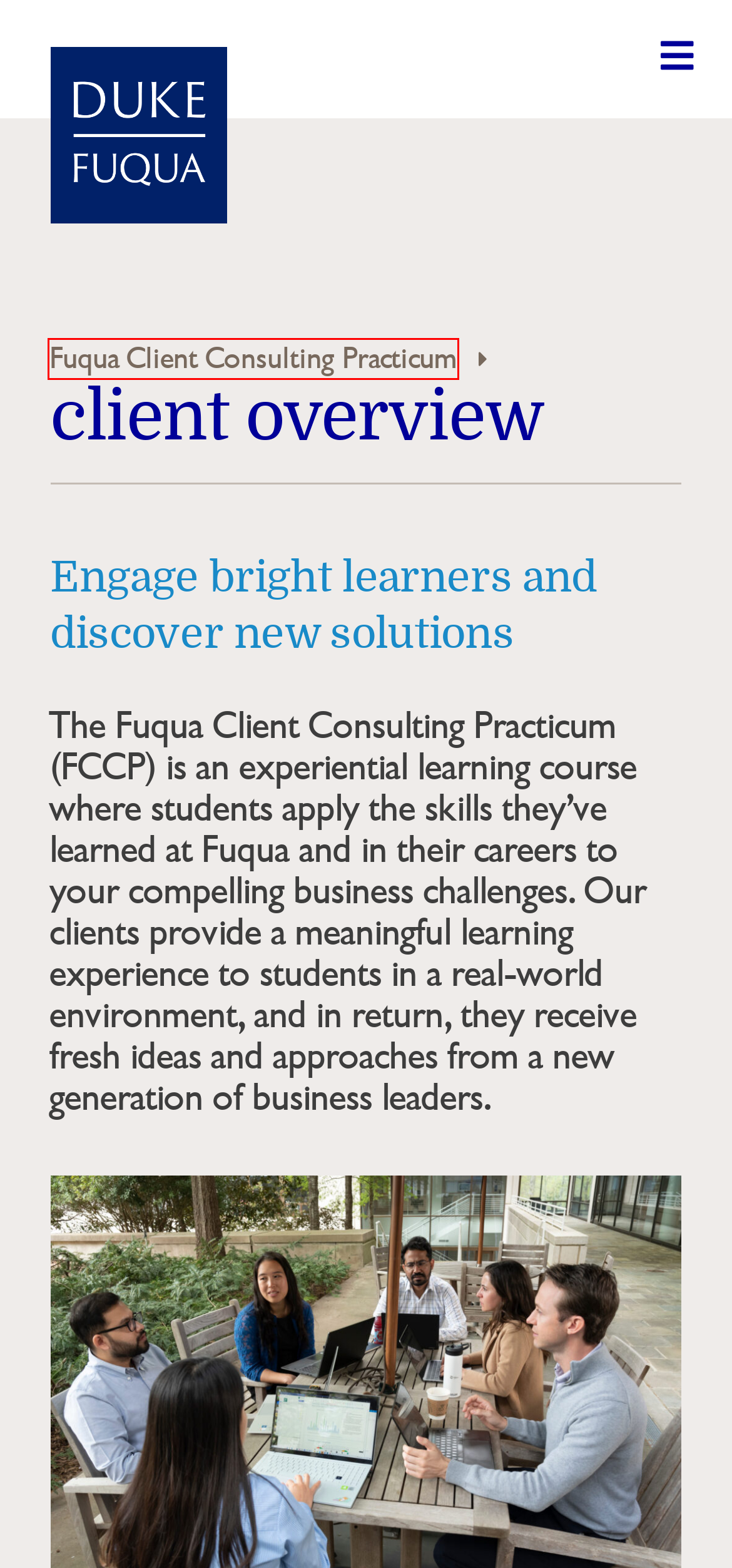Look at the screenshot of a webpage where a red bounding box surrounds a UI element. Your task is to select the best-matching webpage description for the new webpage after you click the element within the bounding box. The available options are:
A. Faculty + Research | Duke's Fuqua School of Business
B. Job Postings | Duke's Fuqua School of Business
C. Fuqua Client Consulting Practicum – Duke's Fuqua School of Business
D. Duke's Fuqua School of Business
E. How to Apply – Fuqua Client Consulting Practicum
F. Student Network | Duke's Fuqua School of Business
G. About the Fuqua School of Business | Duke's Fuqua School of Business
H. News + Media | Duke's Fuqua School of Business

C